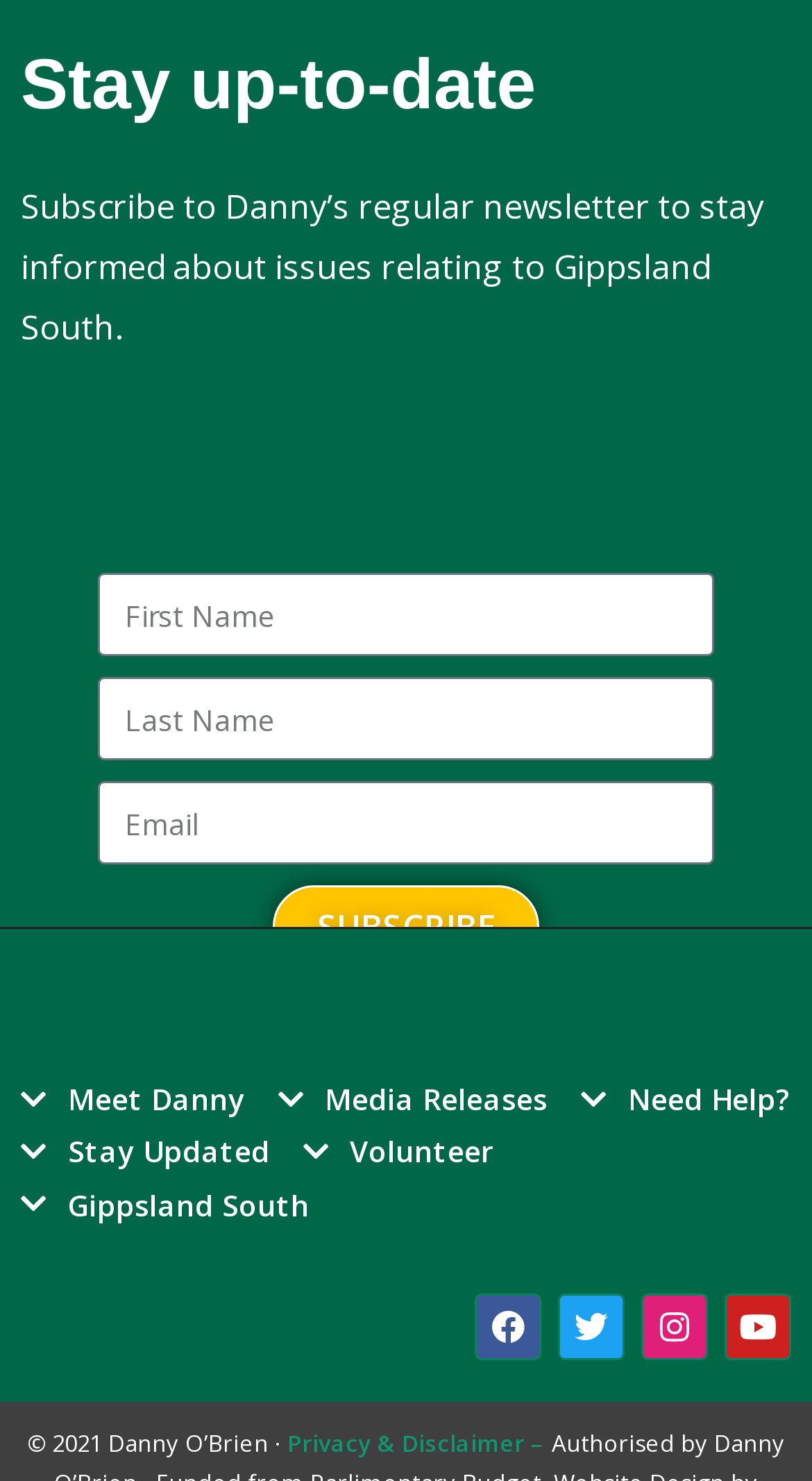What is the copyright year of the website?
Please describe in detail the information shown in the image to answer the question.

The copyright year can be found in the static text '© 2021 Danny O’Brien ·' located at the bottom of the webpage.